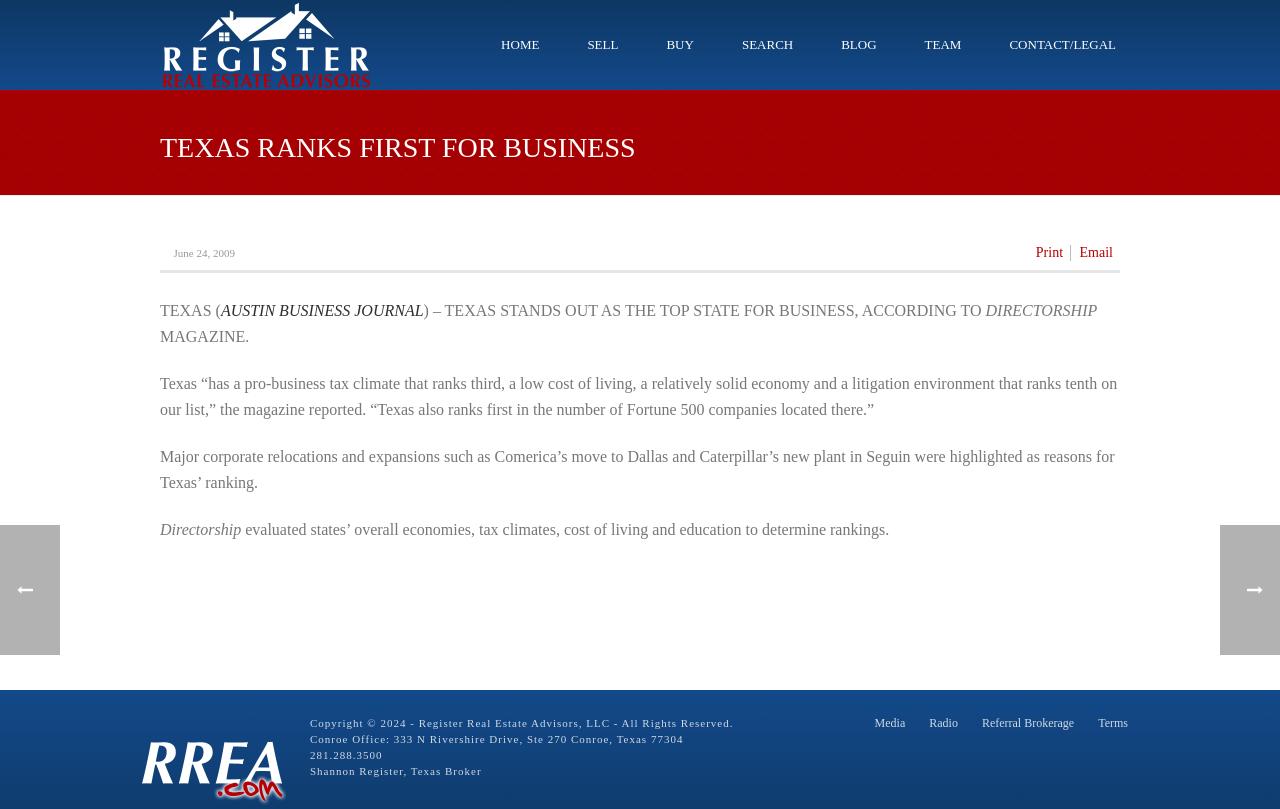Locate the bounding box coordinates of the clickable region to complete the following instruction: "Read the article about TEXAS RANKS FIRST FOR BUSINESS."

[0.125, 0.162, 0.875, 0.203]